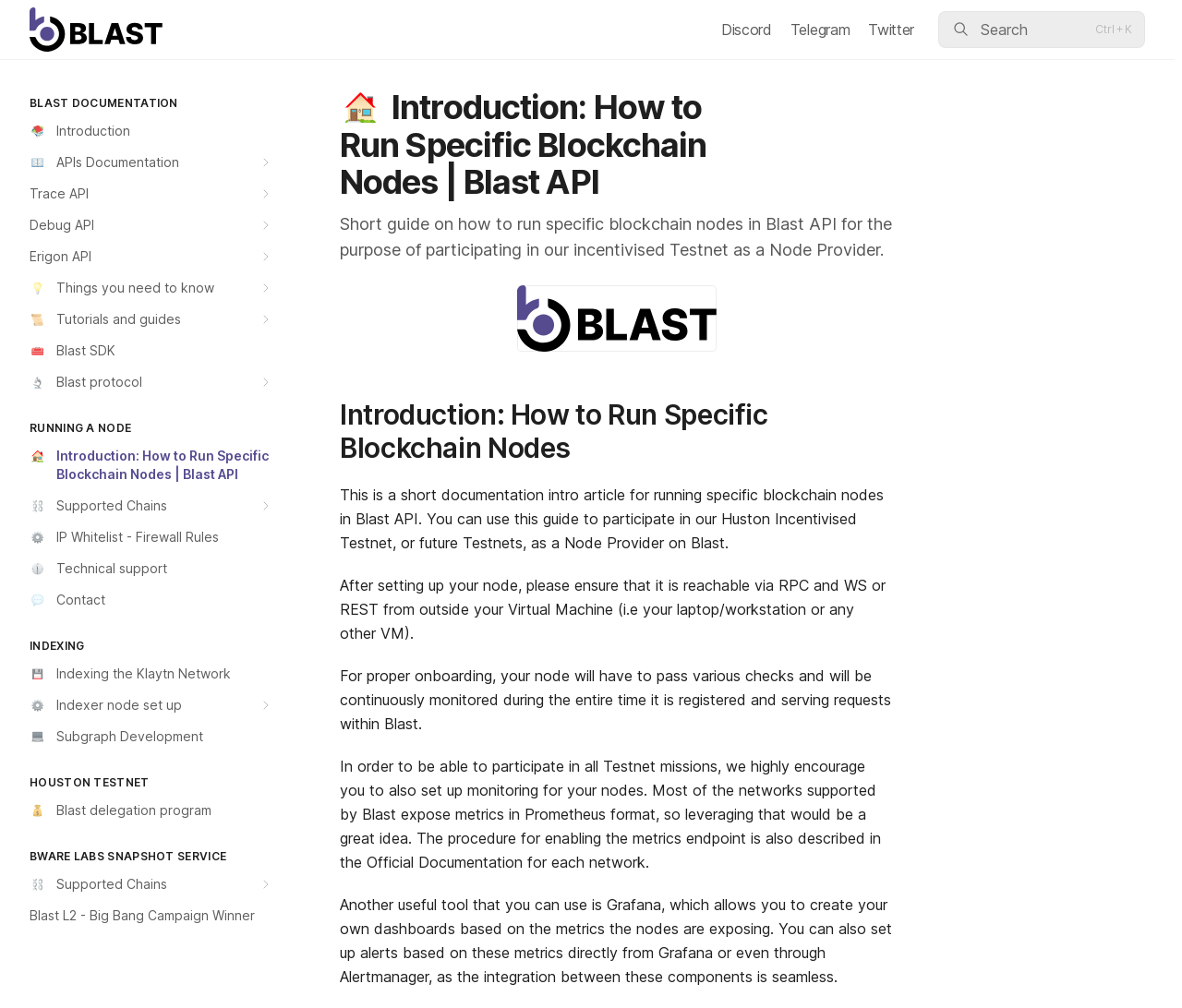What format do most networks supported by Blast expose metrics in?
Please provide a comprehensive answer based on the contents of the image.

According to the webpage, most of the networks supported by Blast expose metrics in Prometheus format, which can be leveraged for setting up monitoring for nodes.